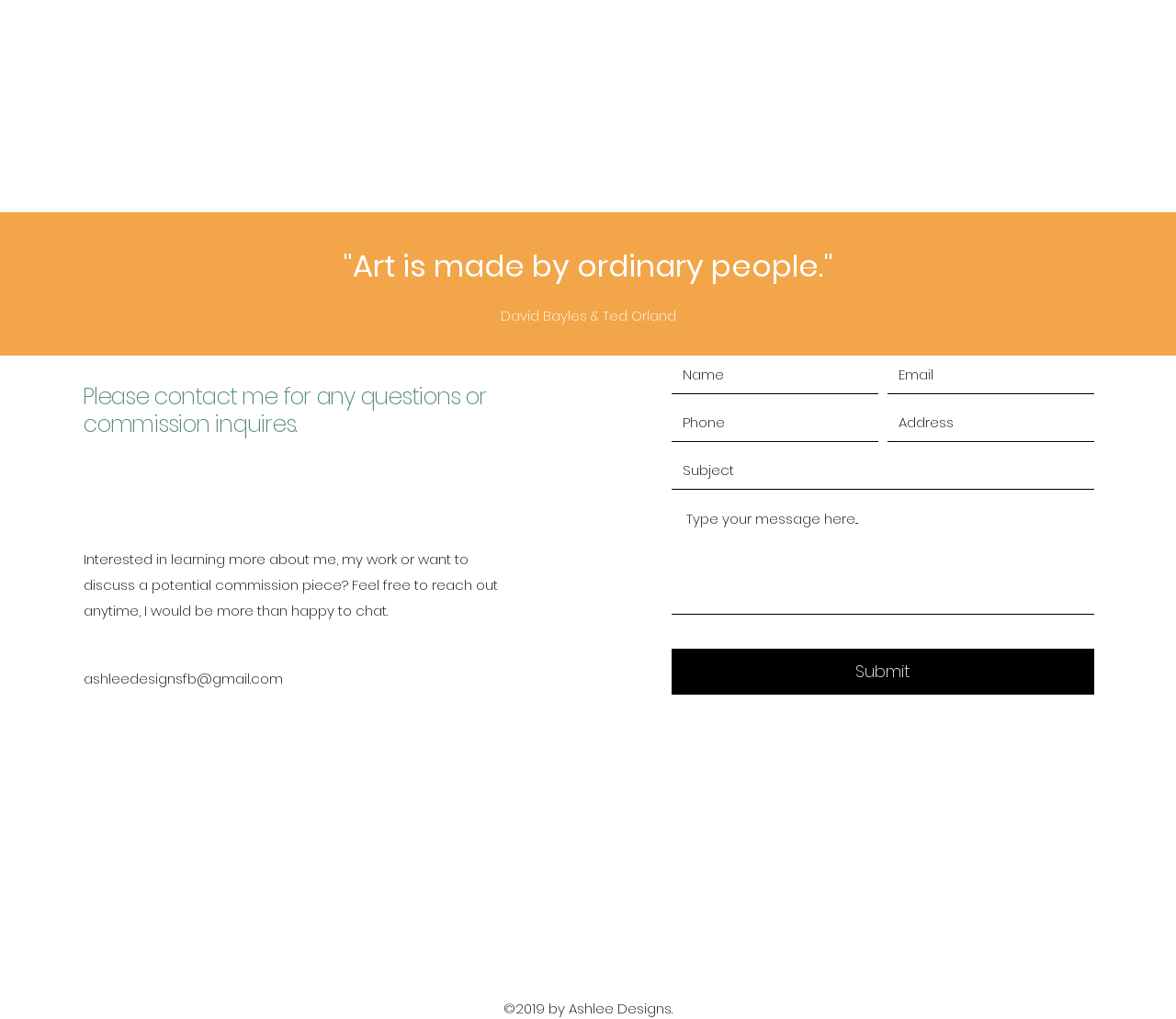Who are the authors mentioned on the page?
Using the details from the image, give an elaborate explanation to answer the question.

The names 'David Bayles & Ted Orland' are mentioned on the page, which implies that they are the authors of a book or a relevant work related to art.